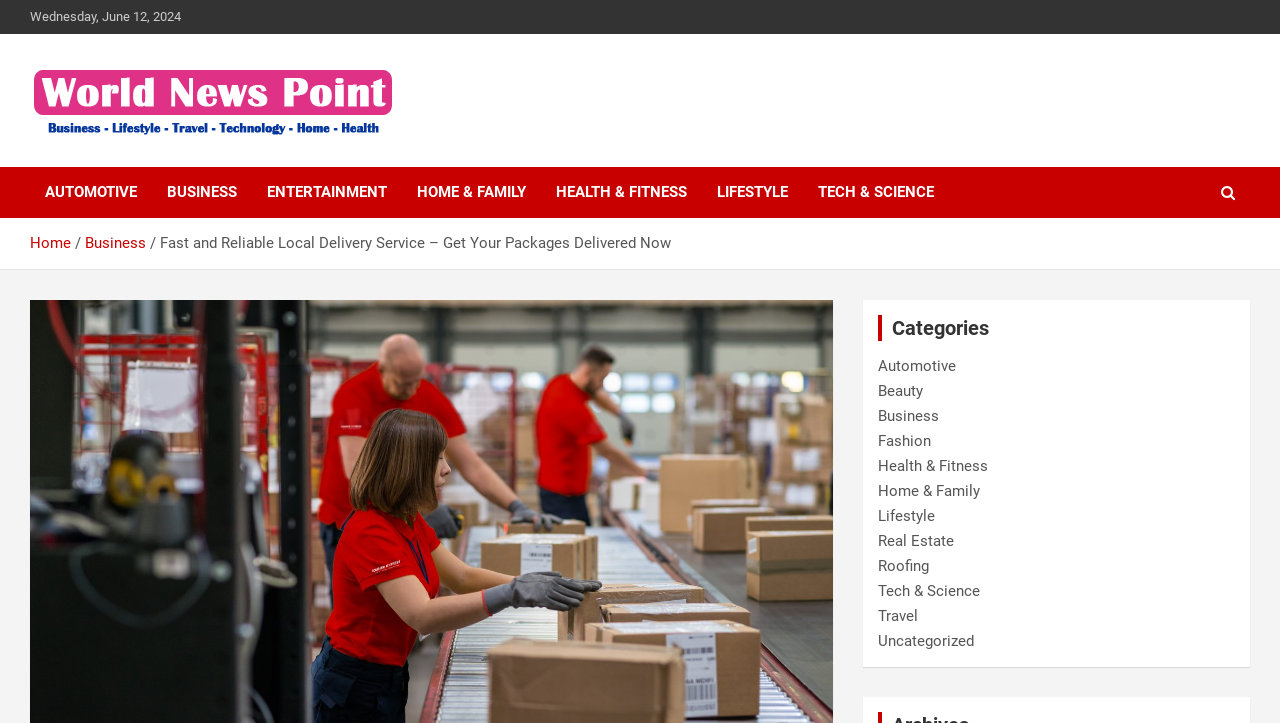Identify the bounding box coordinates necessary to click and complete the given instruction: "Explore Tech & Science news".

[0.627, 0.231, 0.741, 0.302]